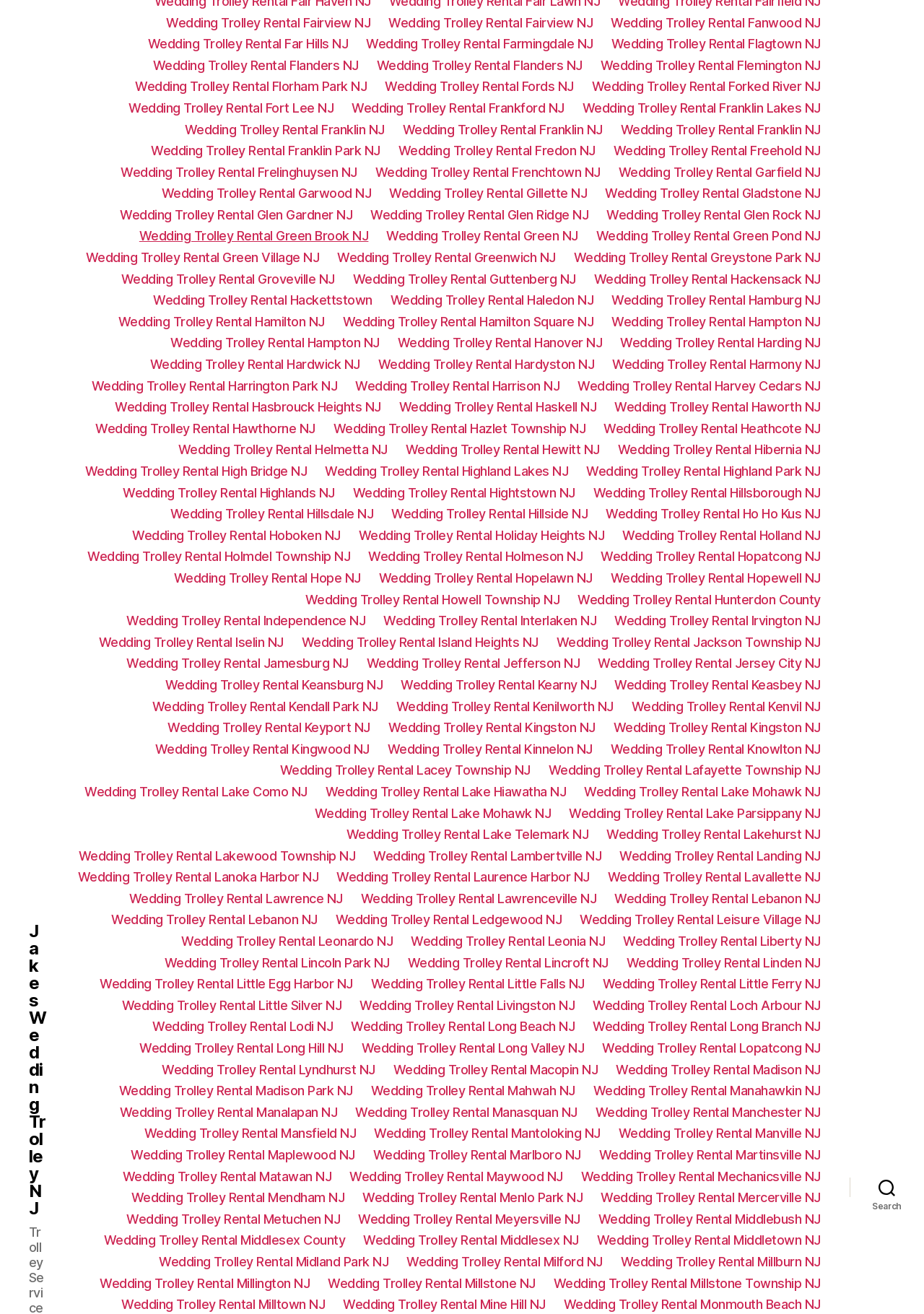Determine the bounding box coordinates of the section to be clicked to follow the instruction: "Click Wedding Trolley Rental Garwood NJ". The coordinates should be given as four float numbers between 0 and 1, formatted as [left, top, right, bottom].

[0.175, 0.141, 0.402, 0.153]